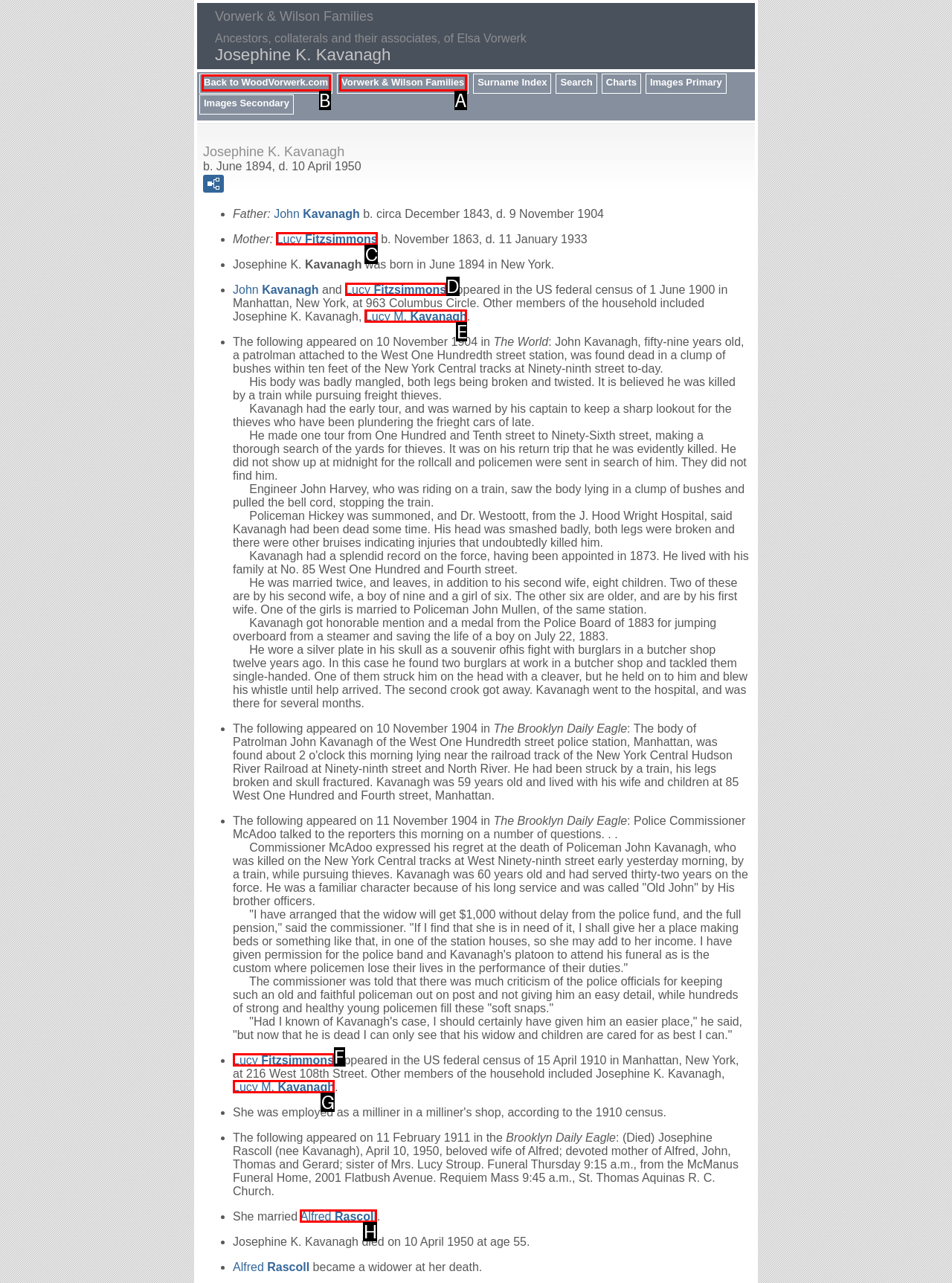To perform the task "Click the 'Acts 16:31' link", which UI element's letter should you select? Provide the letter directly.

None